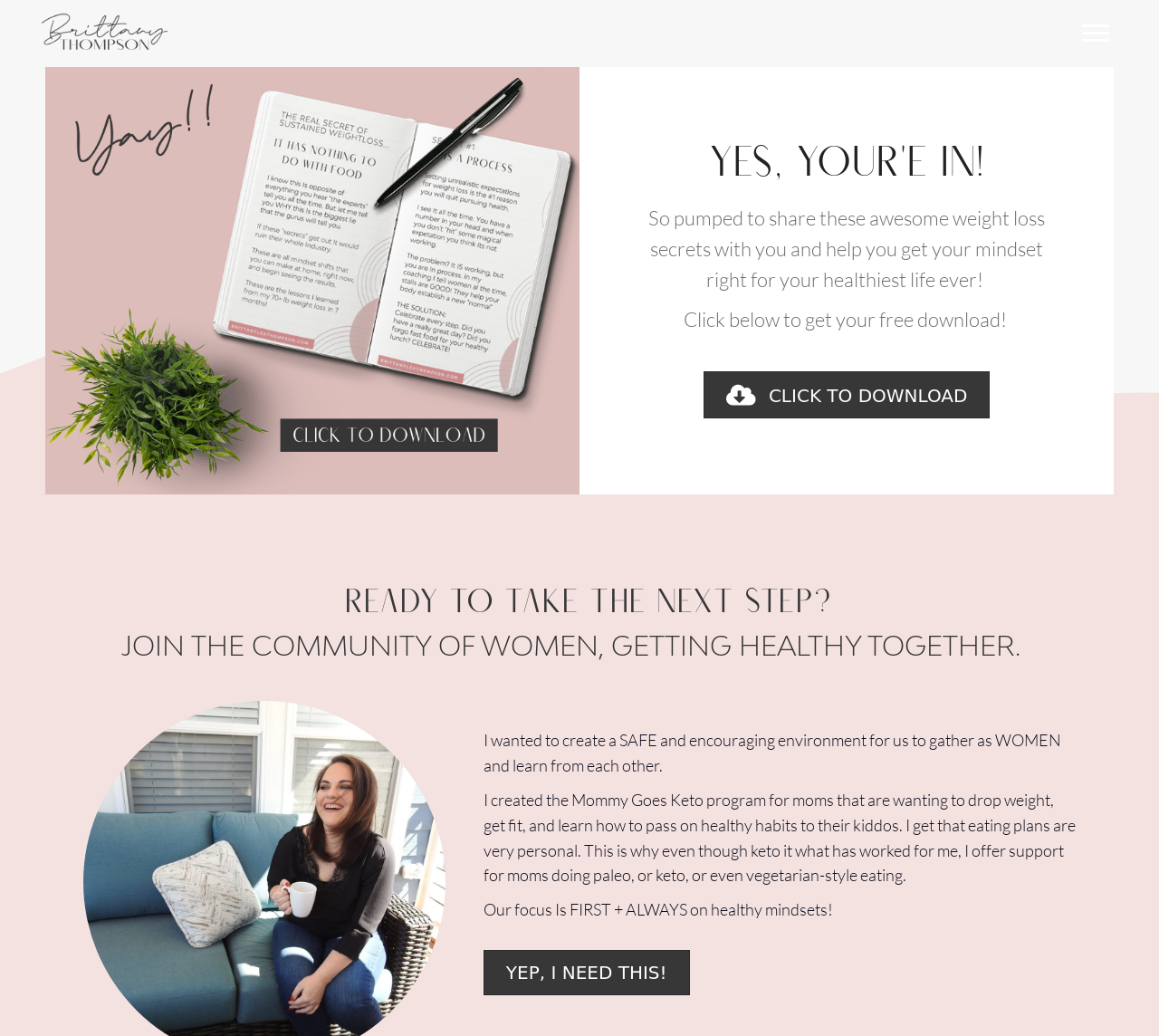Give a one-word or one-phrase response to the question: 
What is the focus of the 'Mommy Goes Keto' program?

Healthy mindsets